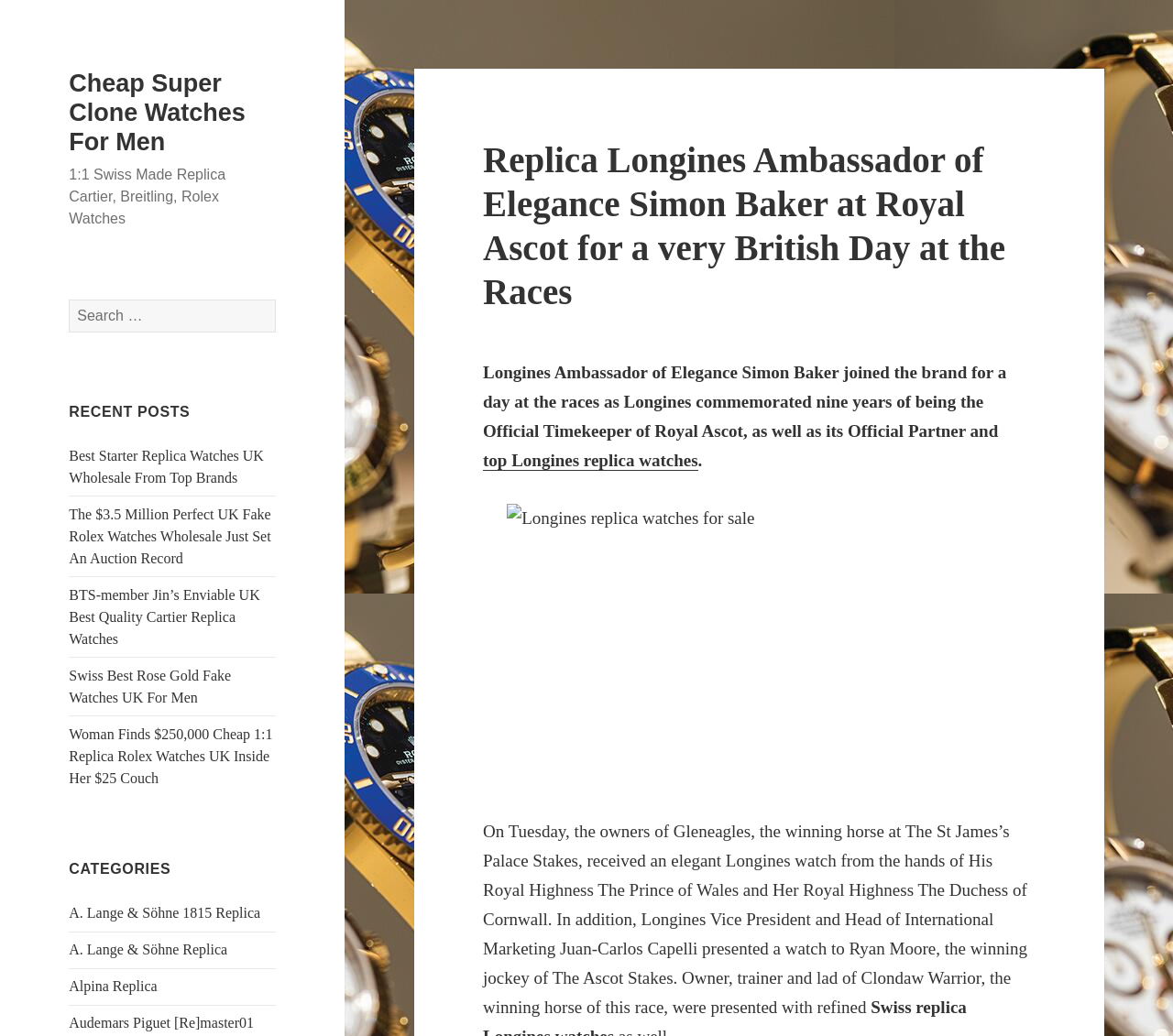How many recent posts are listed?
Provide a detailed and extensive answer to the question.

The number of recent posts can be determined by counting the links under the 'Recent Posts' heading, which are 5 in total.